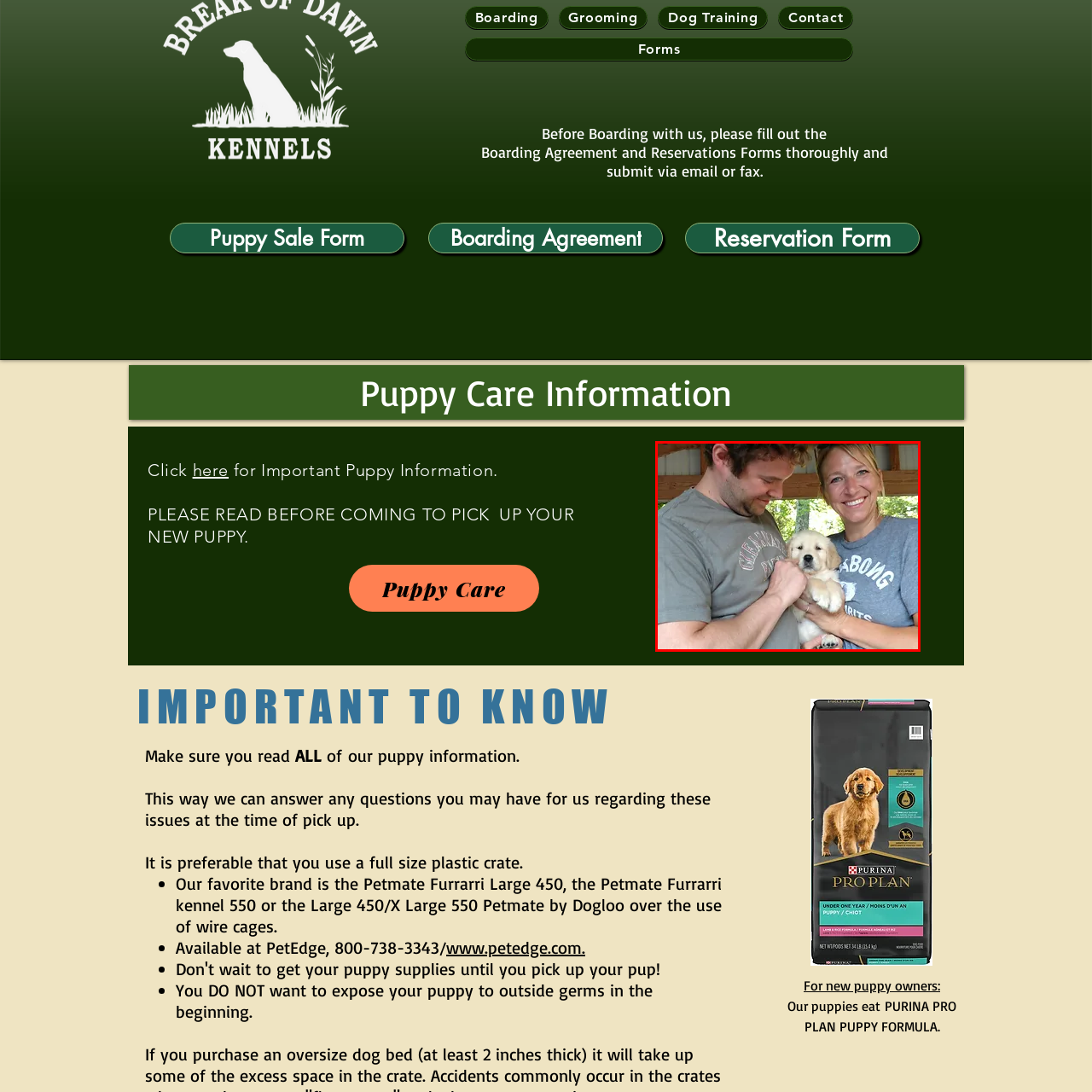Inspect the picture enclosed by the red border, What is the woman wearing? Provide your answer as a single word or phrase.

Grey outfit